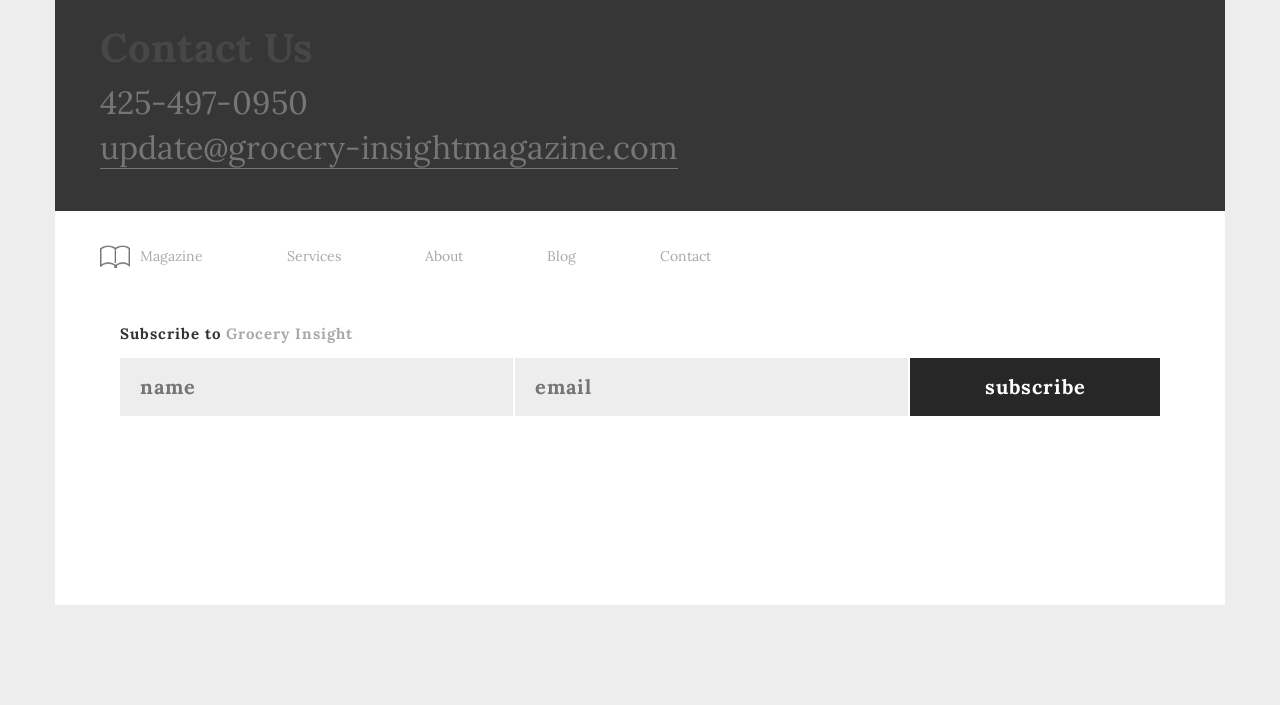What is the phone number to contact?
Based on the visual details in the image, please answer the question thoroughly.

The phone number can be found in the 'Contact Us' section, which is a heading element, and it is accompanied by a static text element containing the phone number.